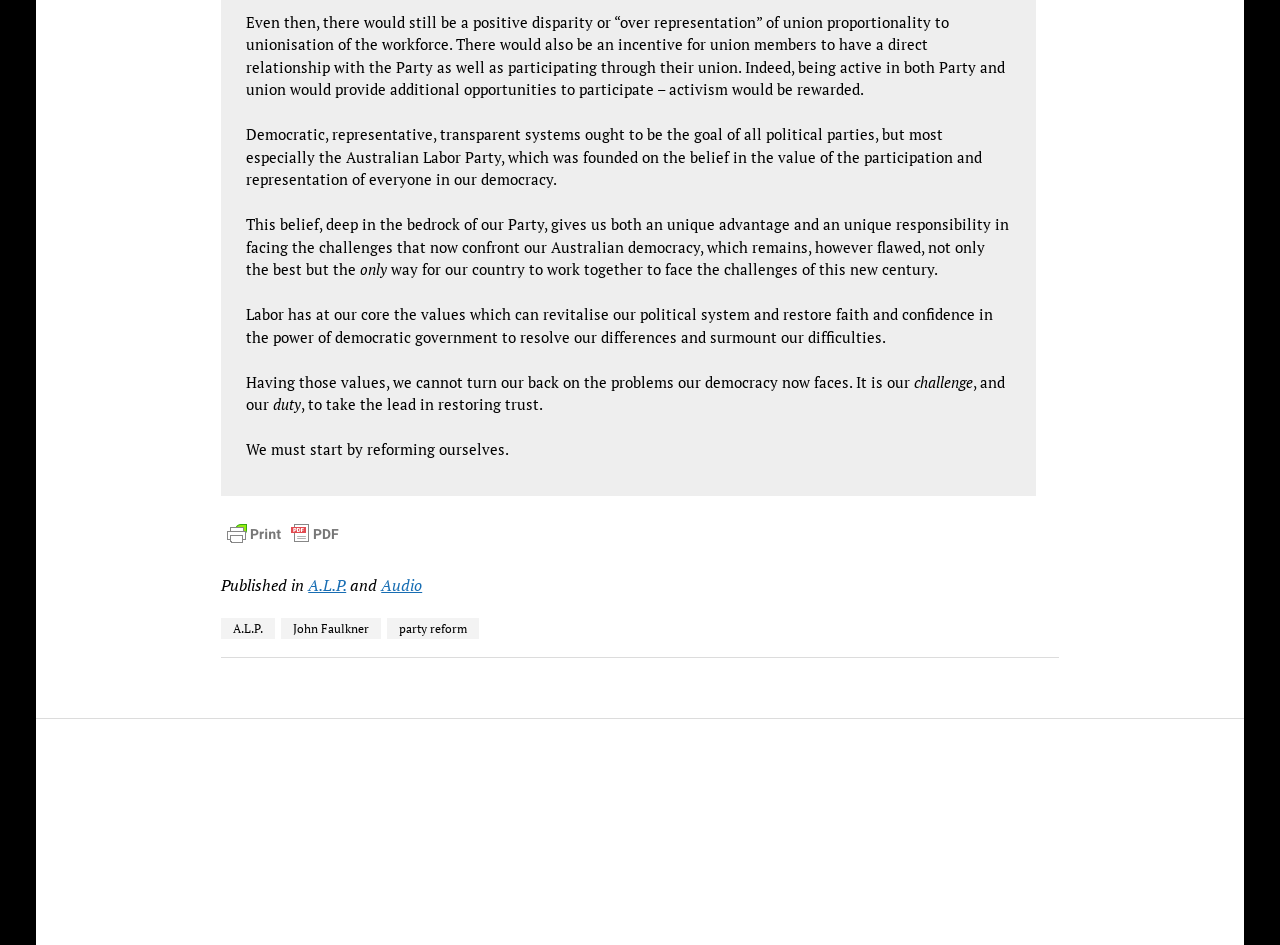Provide a short answer using a single word or phrase for the following question: 
What is the main topic of this webpage?

Labor party reform